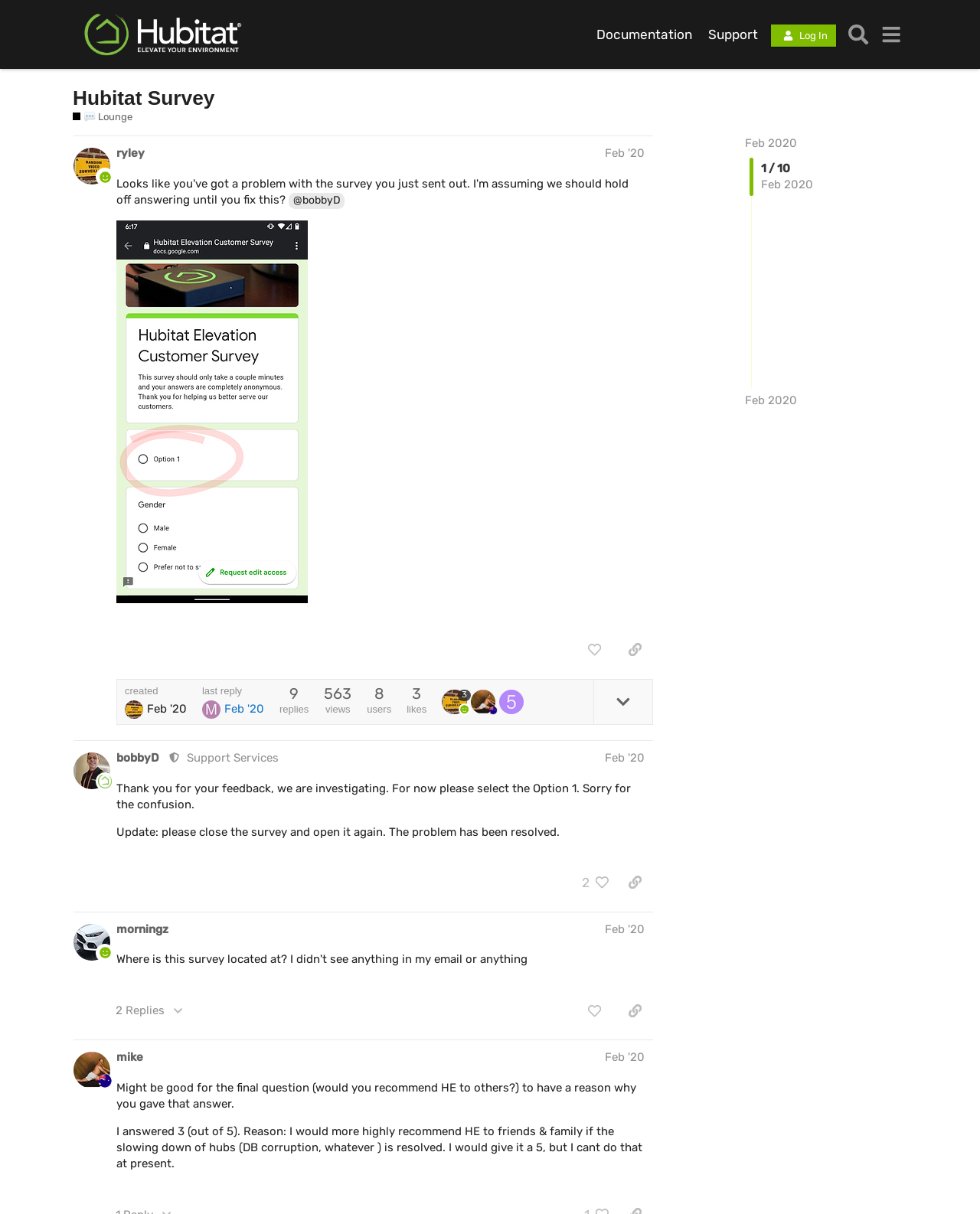Who is the moderator in the Support Services?
We need a detailed and exhaustive answer to the question. Please elaborate.

In the post #2 by @bobbyD, the text 'This user is a moderator' is present, indicating that bobbyD is a moderator in the Support Services.